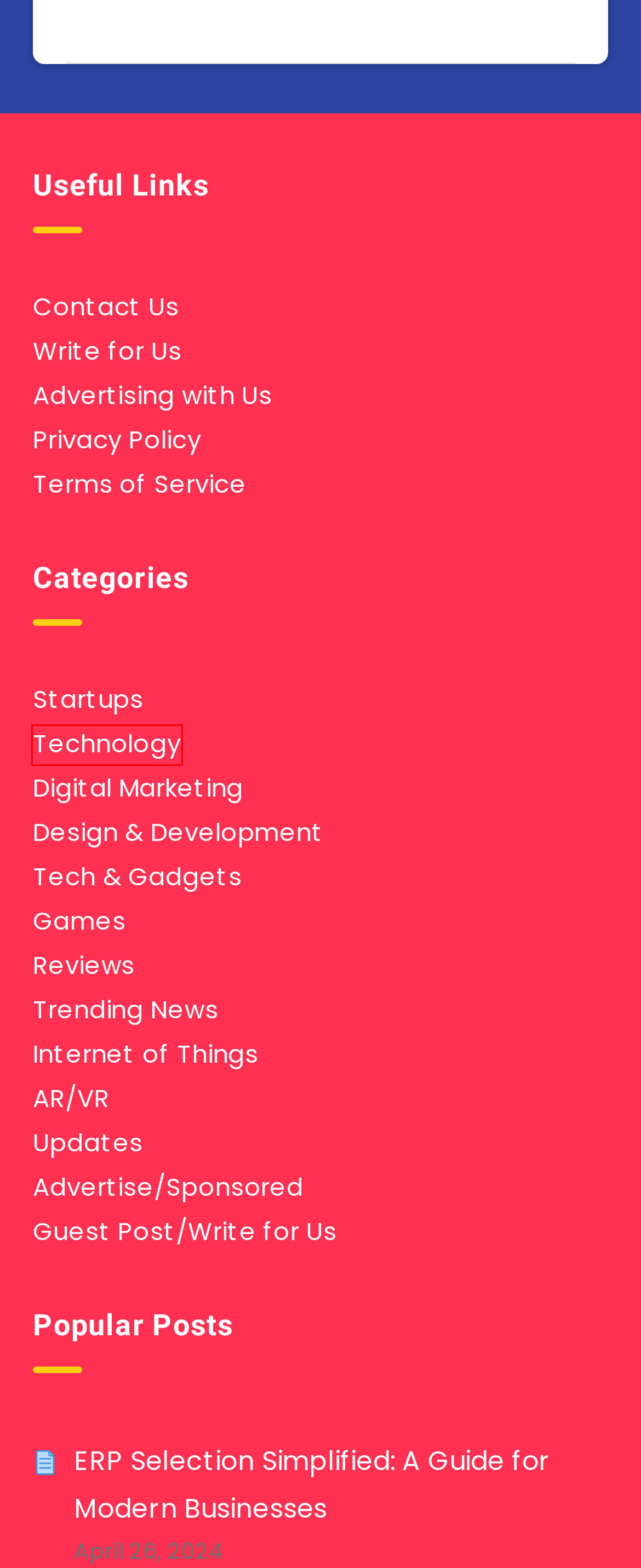Given a screenshot of a webpage featuring a red bounding box, identify the best matching webpage description for the new page after the element within the red box is clicked. Here are the options:
A. Updates Archives - Techieapps
B. Advertise - Techieapps
C. Games Archives - Techieapps
D. Internet of Things (IoT) Archives - Techieapps
E. Contact Us - Techieapps
F. Startups Archives - Techieapps
G. Digital Marketing Archives - Techieapps
H. Technology Archives - Techieapps

H